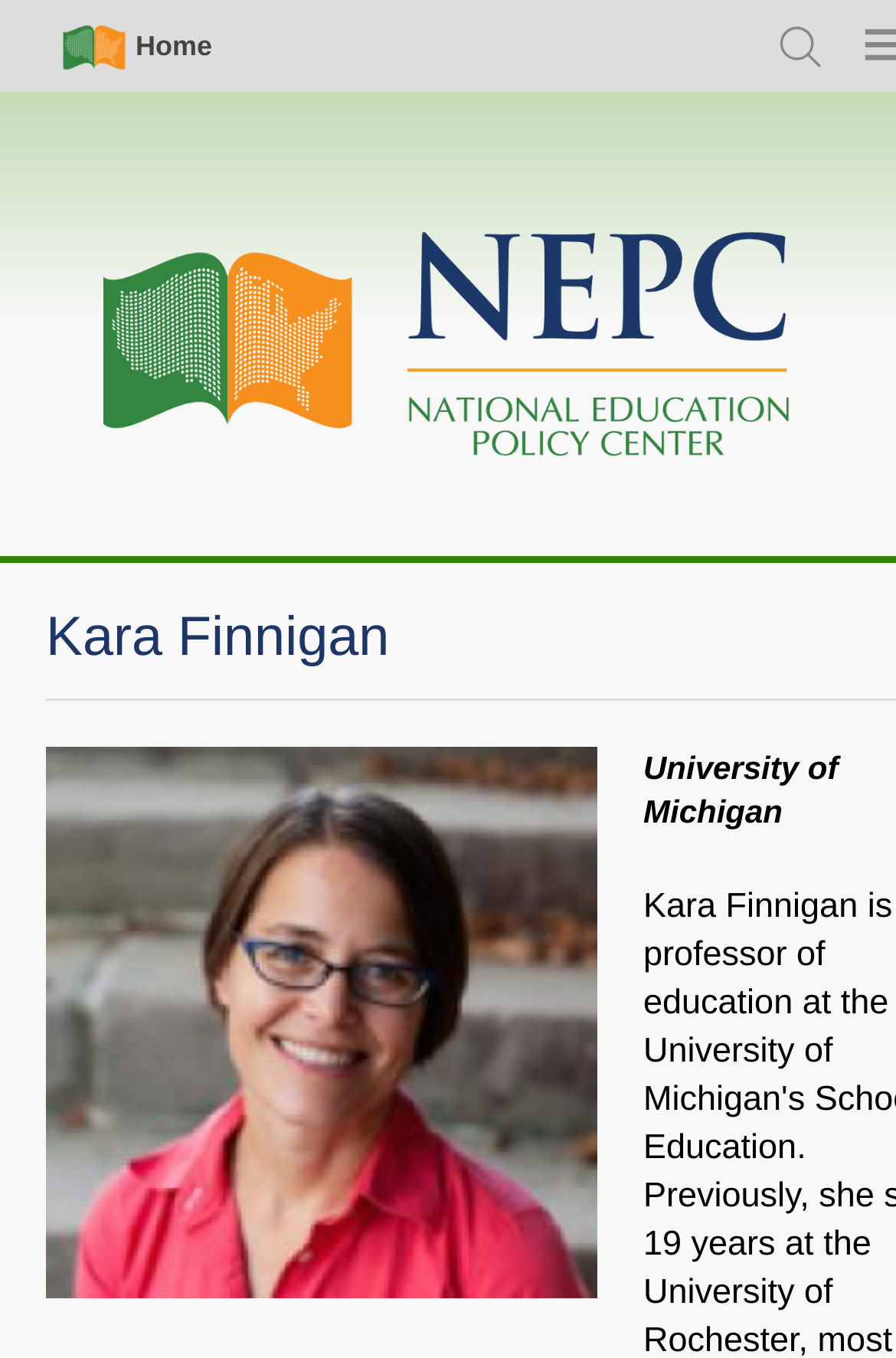How many navigation links are there?
Refer to the image and respond with a one-word or short-phrase answer.

2